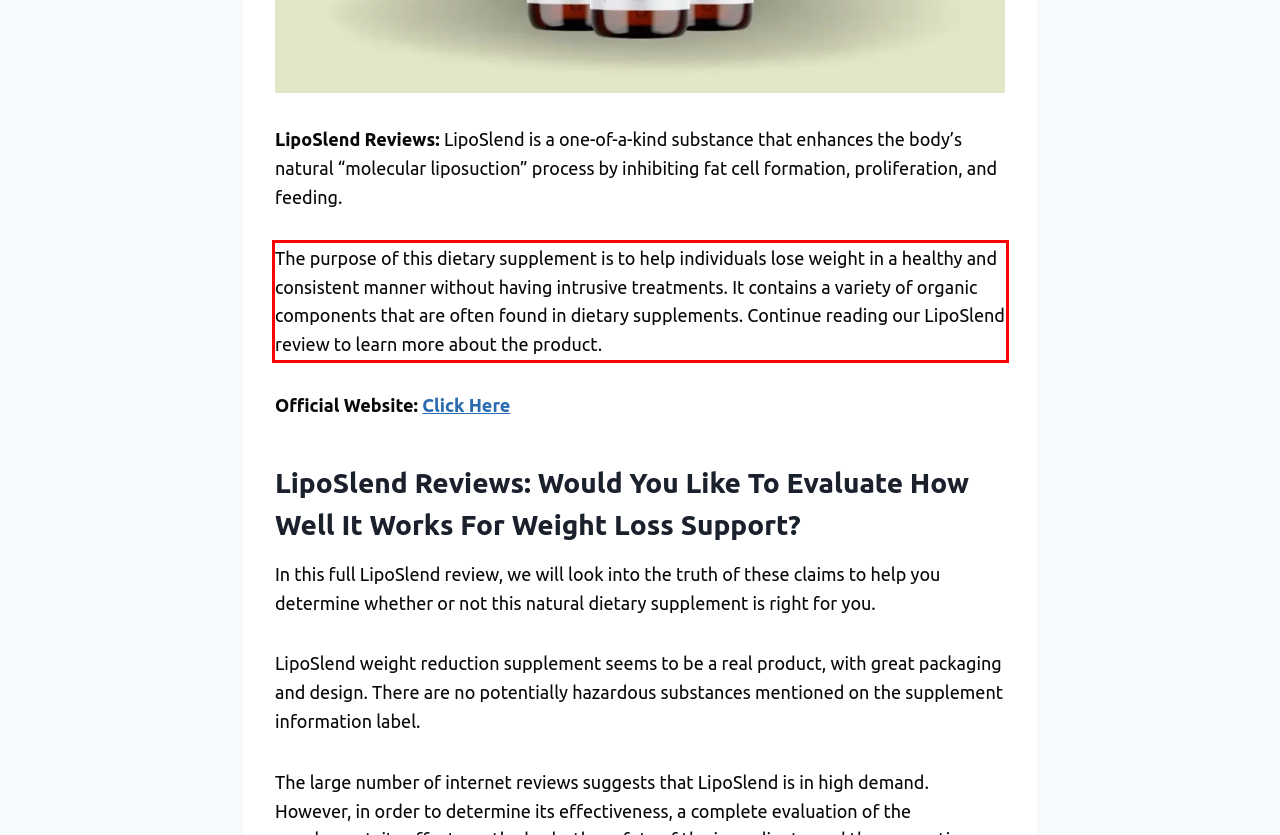By examining the provided screenshot of a webpage, recognize the text within the red bounding box and generate its text content.

The purpose of this dietary supplement is to help individuals lose weight in a healthy and consistent manner without having intrusive treatments. It contains a variety of organic components that are often found in dietary supplements. Continue reading our LipoSlend review to learn more about the product.